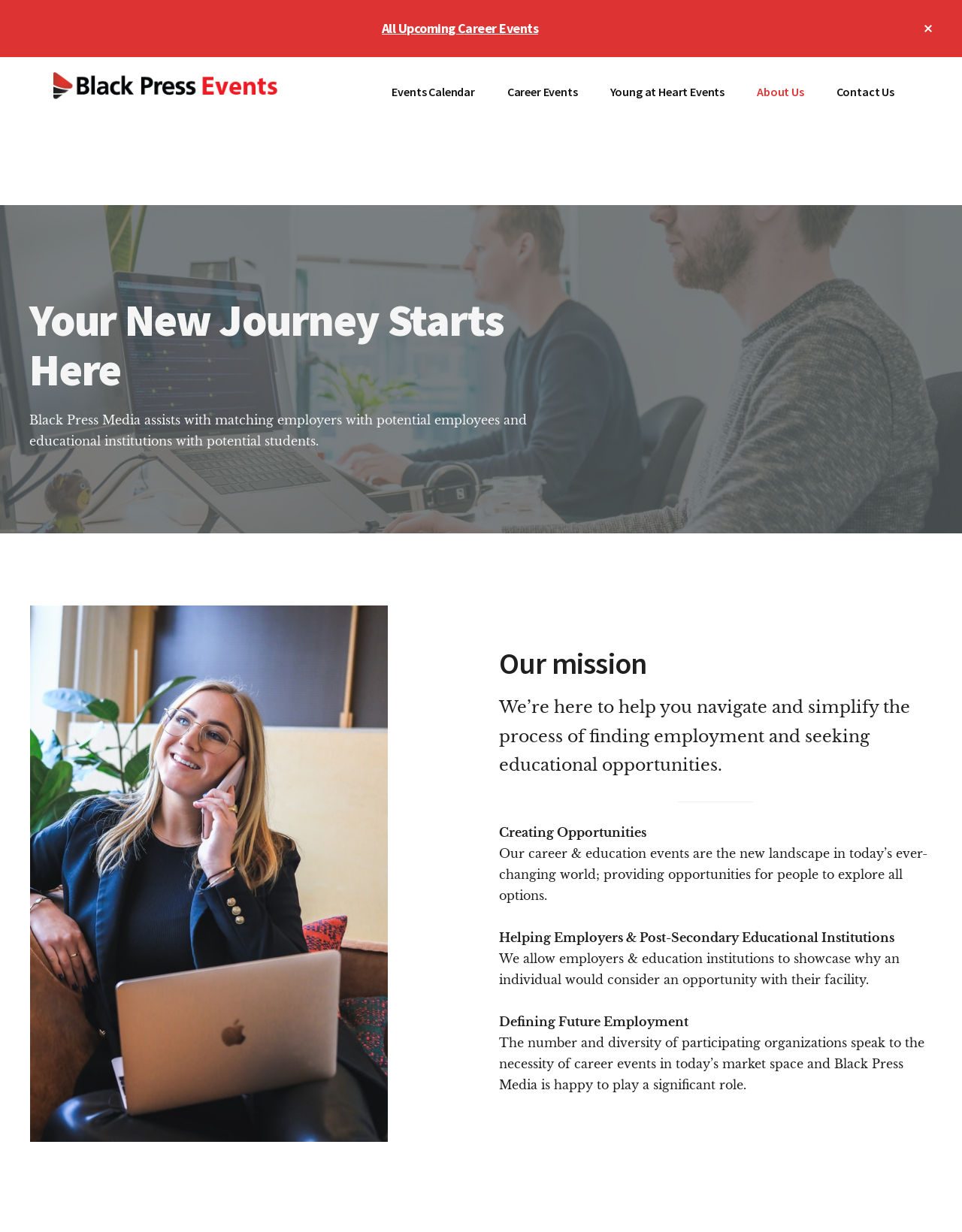What is the mission of Black Press Events?
Utilize the image to construct a detailed and well-explained answer.

The mission of Black Press Events is stated on the webpage as 'We’re here to help you navigate and simplify the process of finding employment and seeking educational opportunities', indicating that their mission is to assist individuals in navigating the process of finding employment and education.